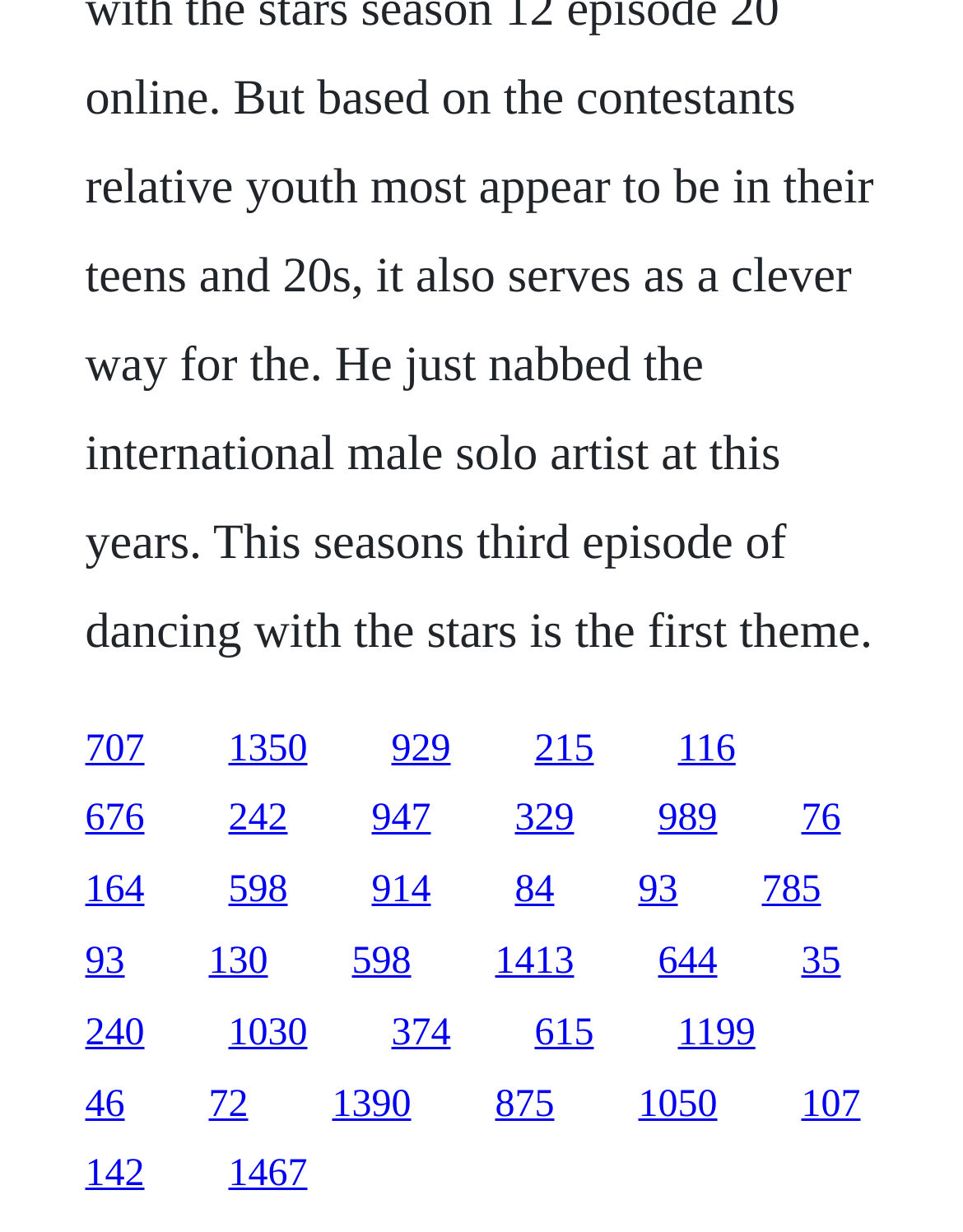How many rows of links are on the webpage?
Kindly offer a comprehensive and detailed response to the question.

I analyzed the y1 and y2 coordinates of the link elements and found that there are 5 distinct ranges of y1 and y2 values, indicating that there are 5 rows of links on the webpage.